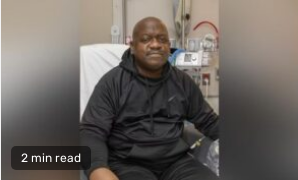What is the setting behind the man?
Respond to the question with a well-detailed and thorough answer.

The backdrop behind the man features medical equipment, which is indicative of a hospital setting, suggesting that the man is currently in a medical facility.